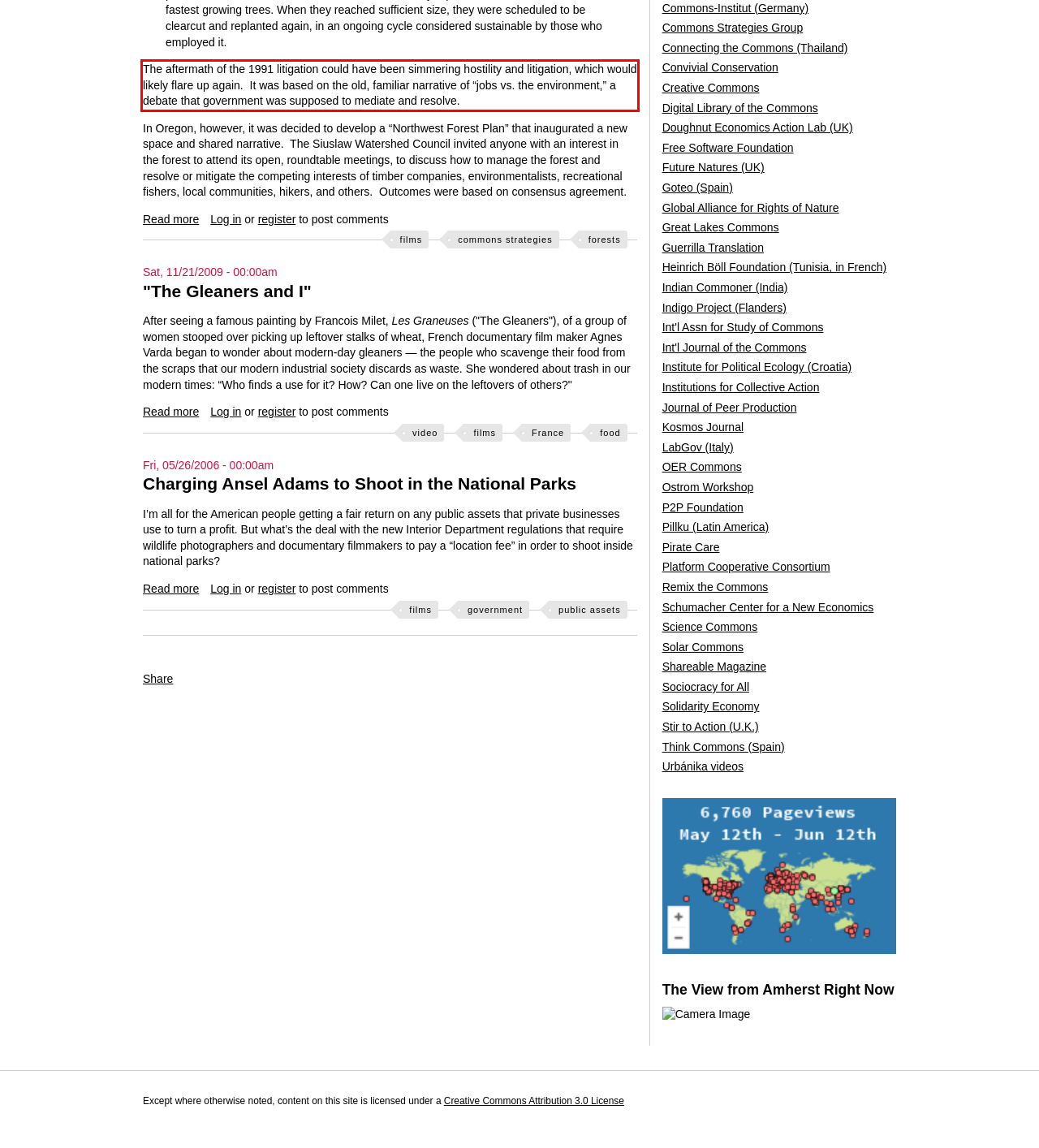You are looking at a screenshot of a webpage with a red rectangle bounding box. Use OCR to identify and extract the text content found inside this red bounding box.

The aftermath of the 1991 litigation could have been simmering hostility and litigation, which would likely flare up again. It was based on the old, familiar narrative of “jobs vs. the environment,” a debate that government was supposed to mediate and resolve.